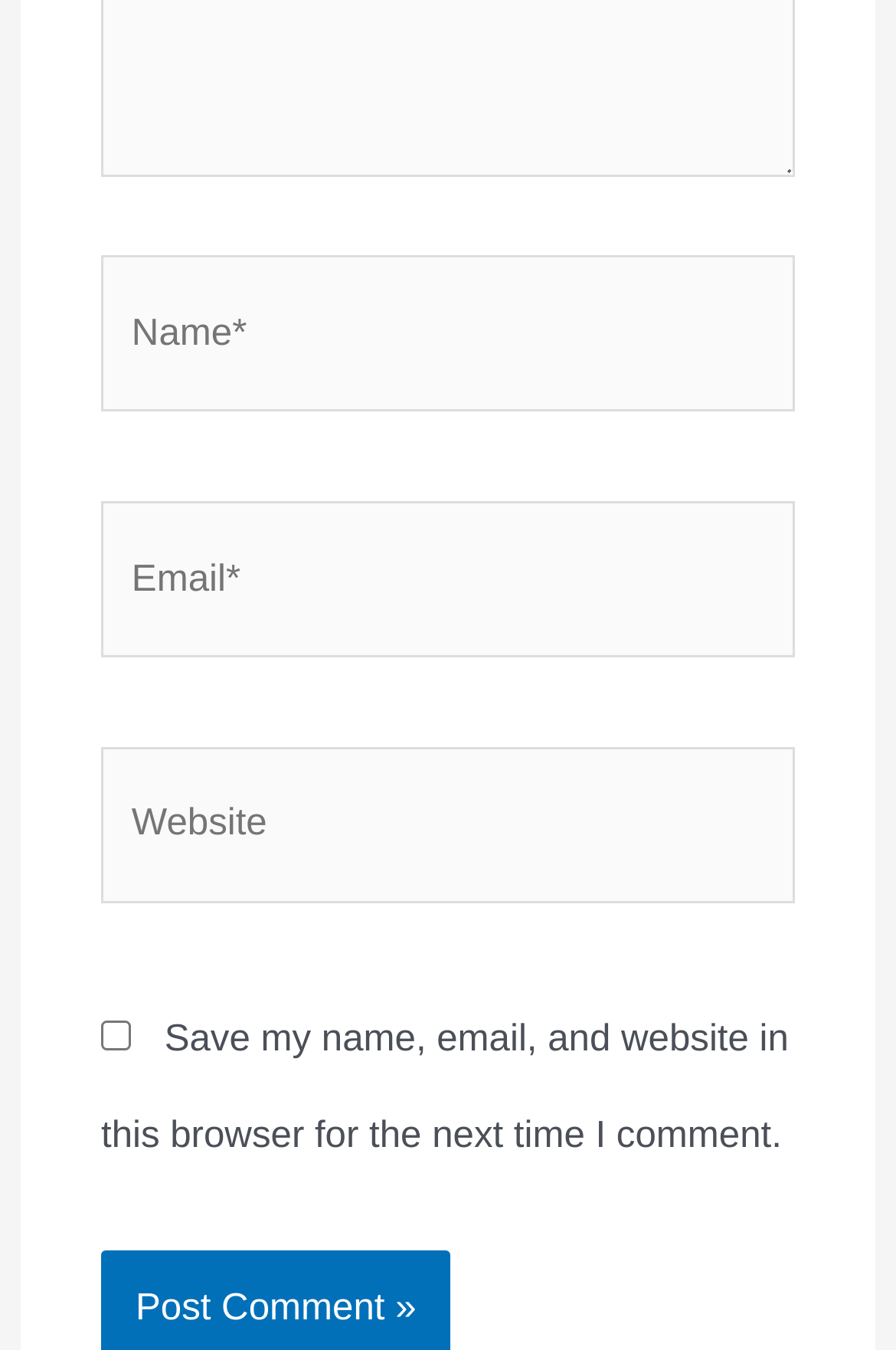Answer this question using a single word or a brief phrase:
Is the 'Save my name...' checkbox checked?

No